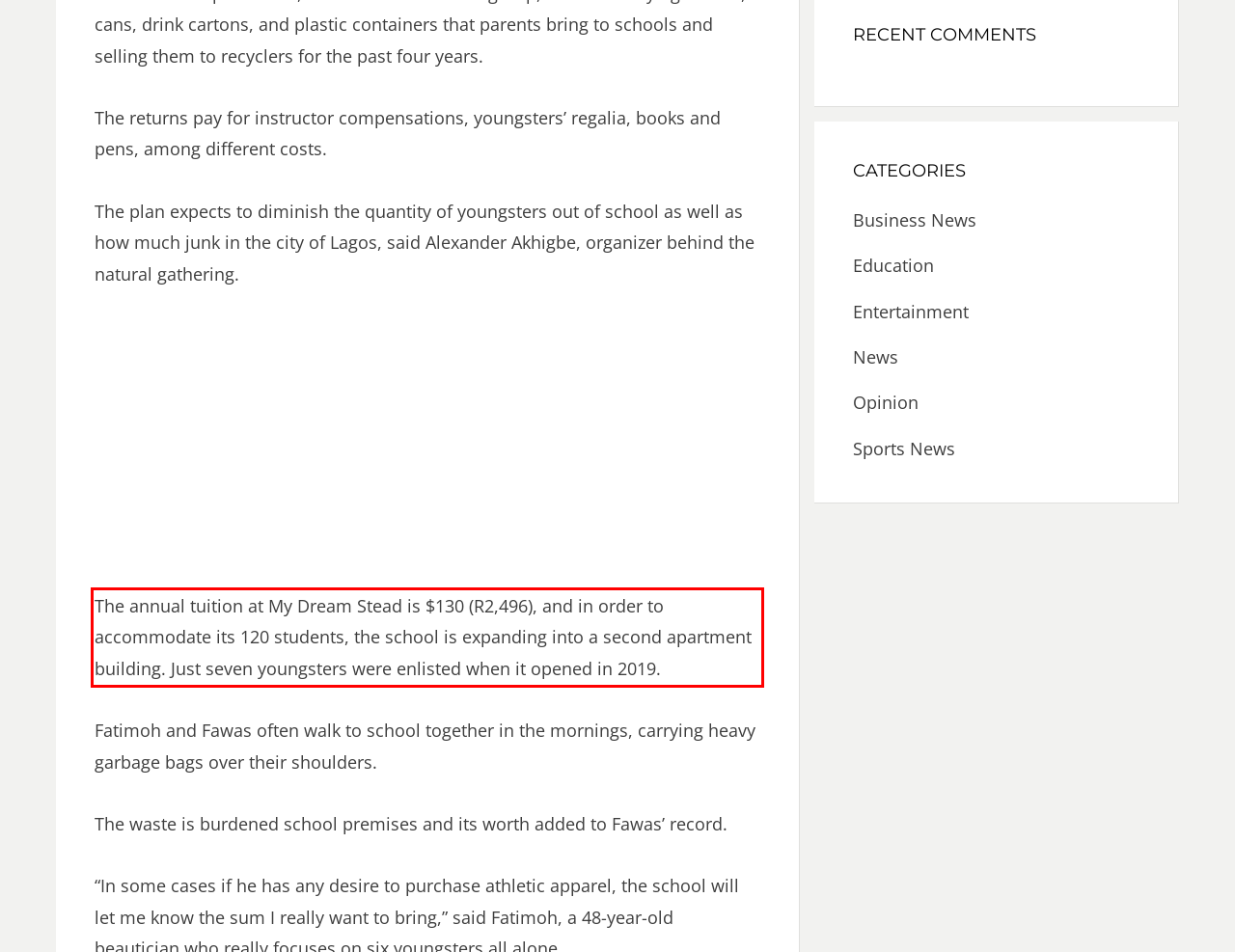Identify and extract the text within the red rectangle in the screenshot of the webpage.

The annual tuition at My Dream Stead is $130 (R2,496), and in order to accommodate its 120 students, the school is expanding into a second apartment building. Just seven youngsters were enlisted when it opened in 2019.